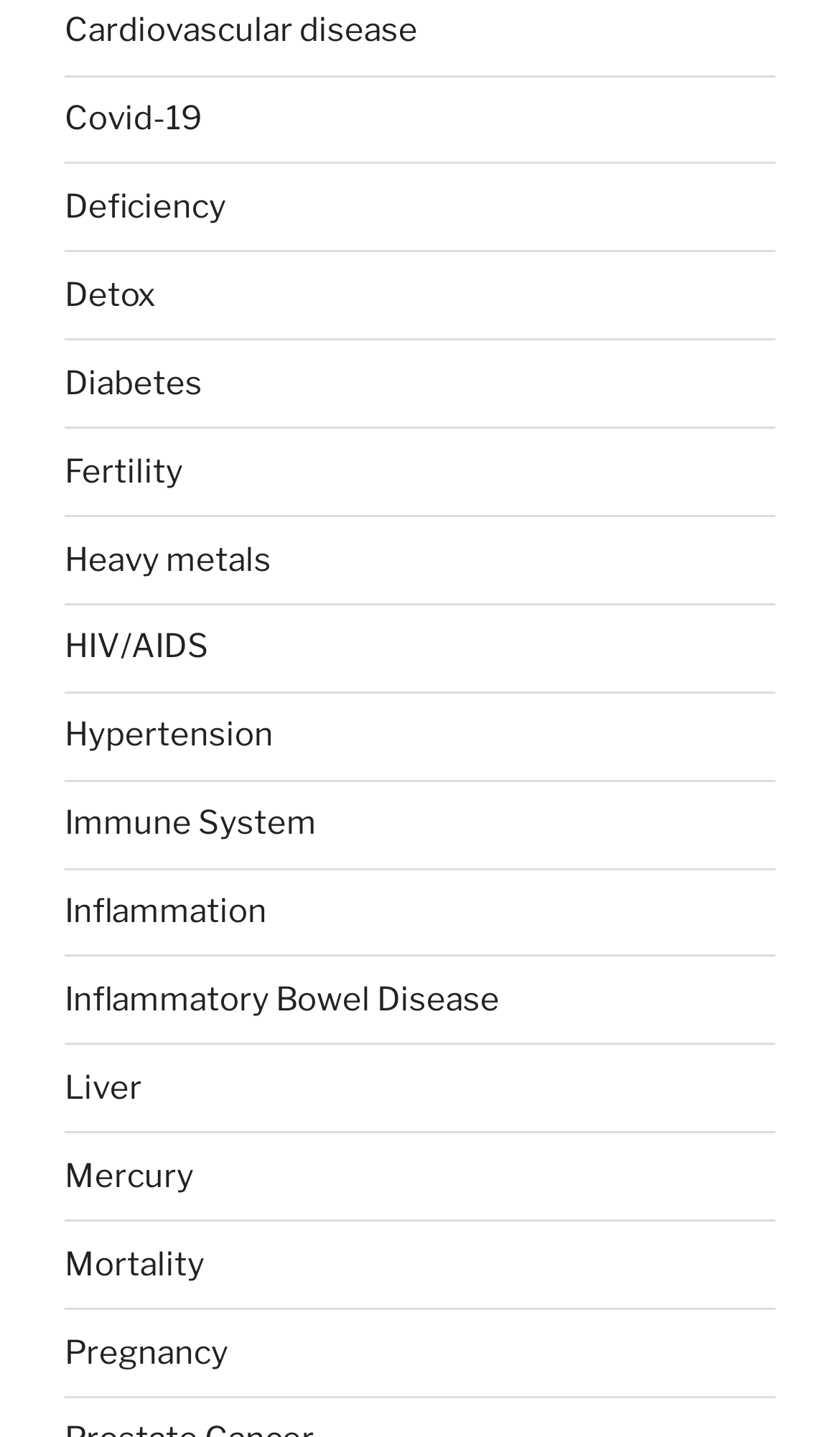Determine the bounding box coordinates of the target area to click to execute the following instruction: "Learn about Deficiency."

[0.077, 0.13, 0.269, 0.157]